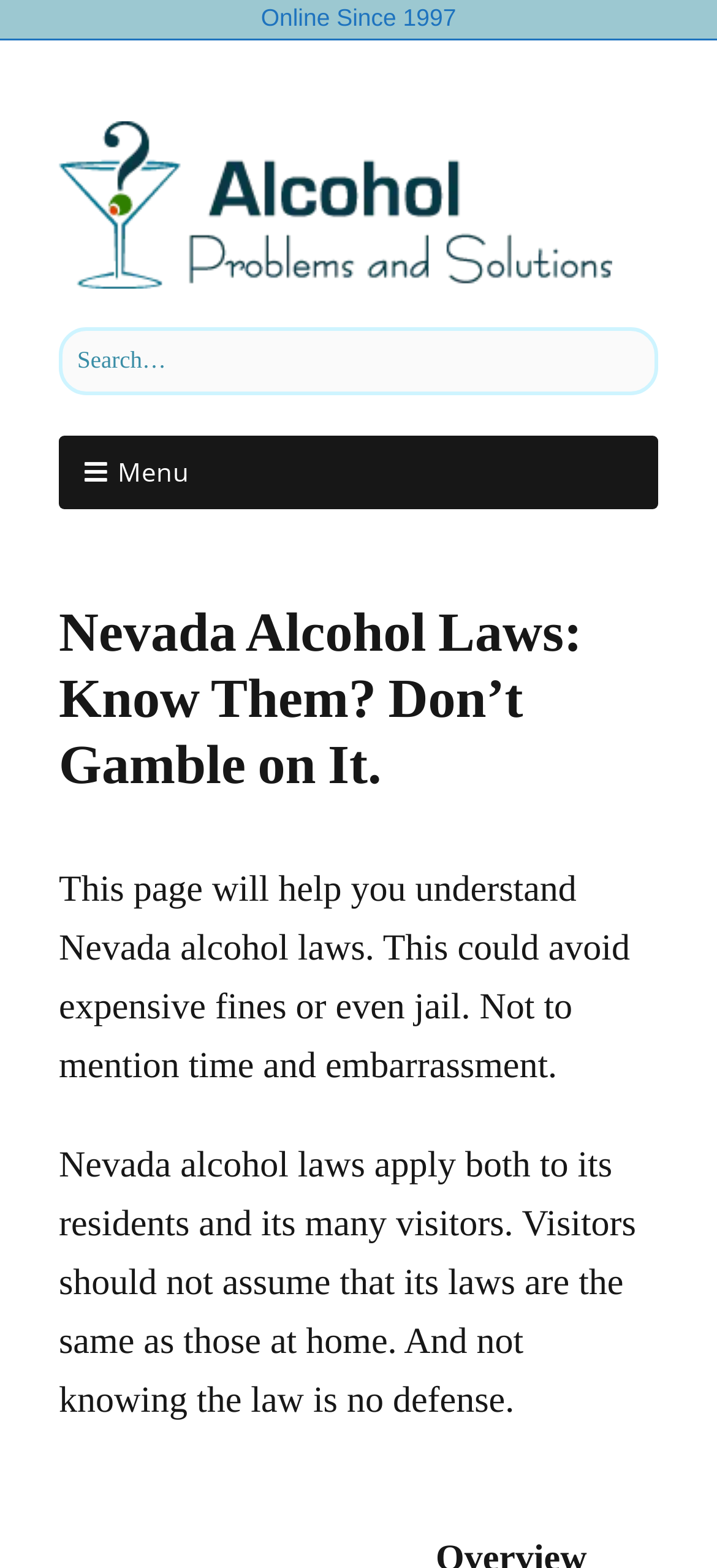Using the provided element description "Menu", determine the bounding box coordinates of the UI element.

[0.082, 0.277, 0.918, 0.325]